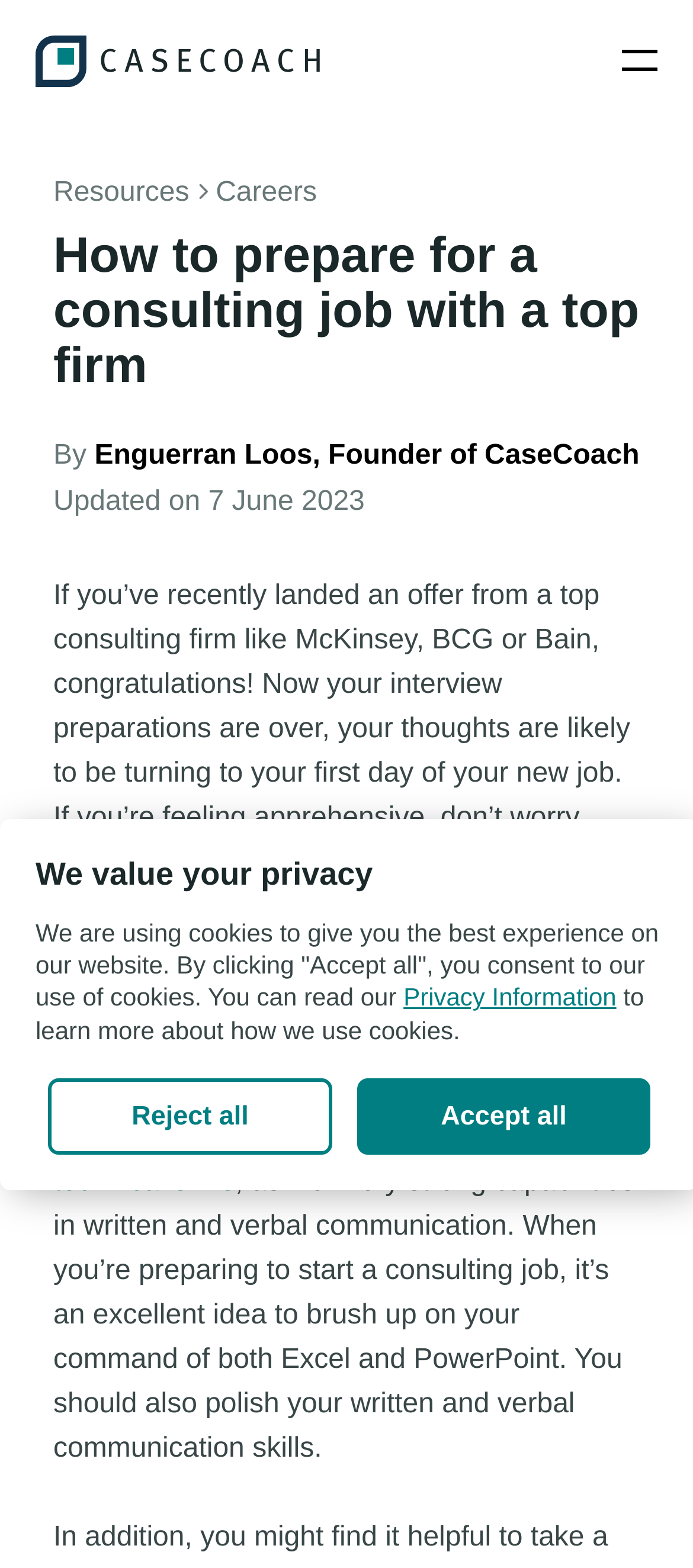Extract the main heading from the webpage content.

How to prepare for a consulting job with a top firm